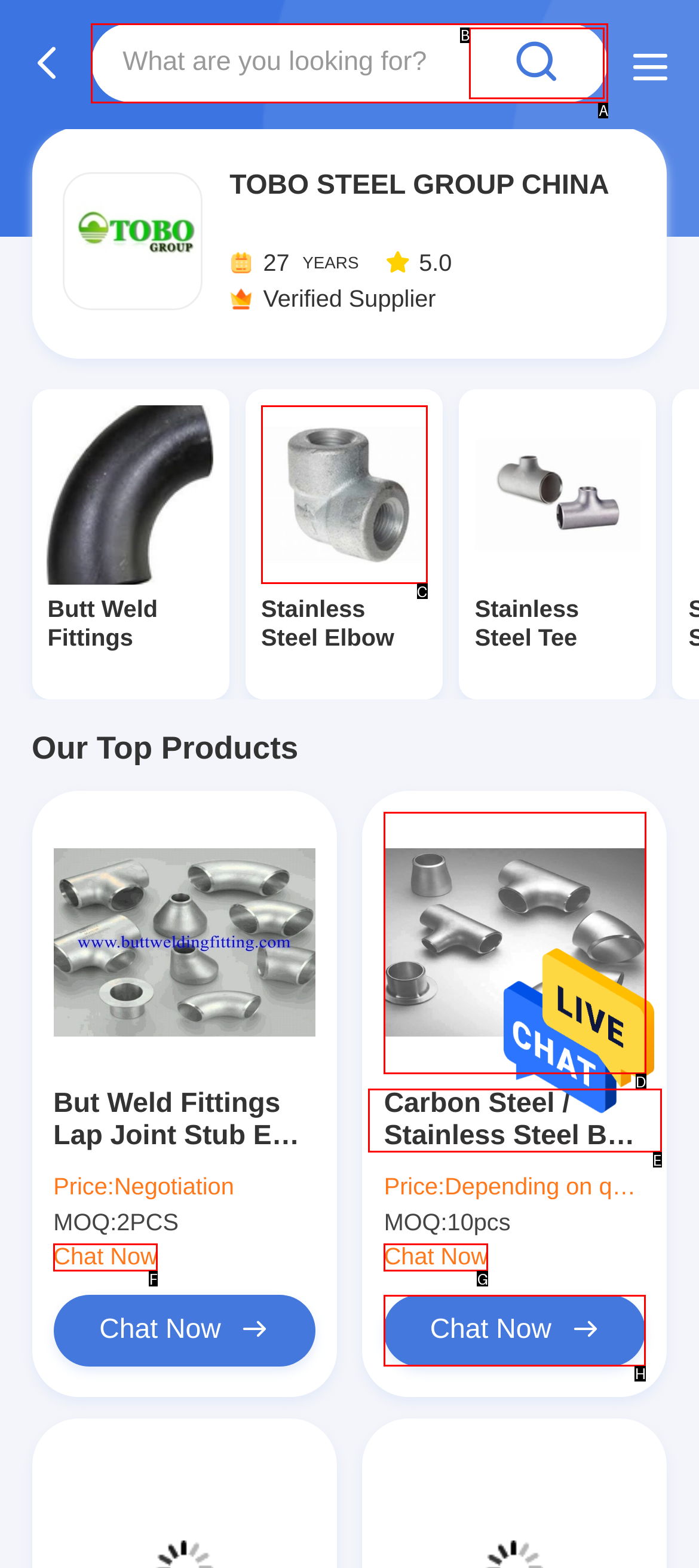Select the HTML element to finish the task: View details of Carbon Steel / Stainless Steel Butt Weld Fittings Steel Pipe Tee Reply with the letter of the correct option.

D